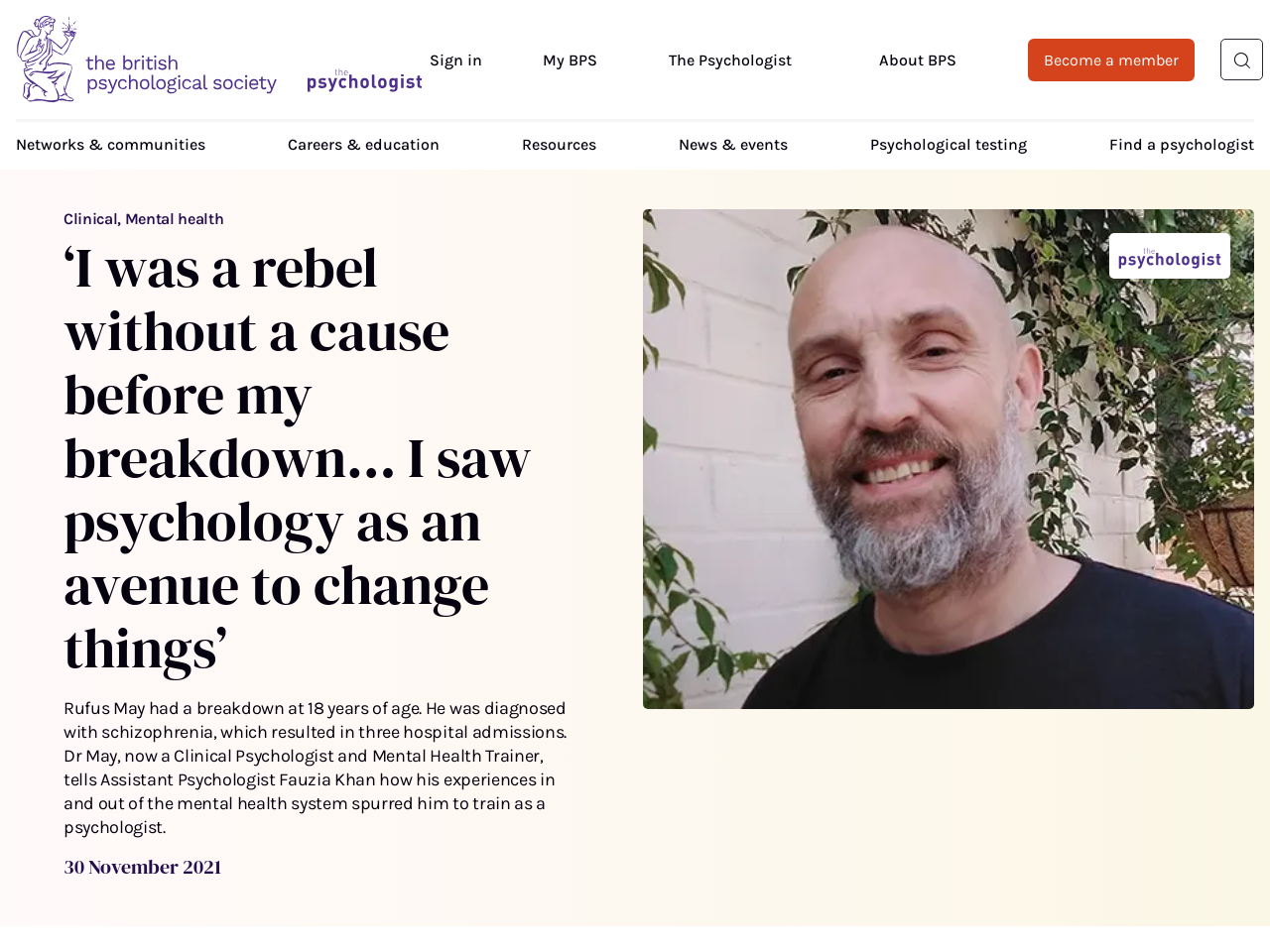Respond with a single word or phrase for the following question: 
What is the name of the organization with a logo at the top left?

The British Psychological Society